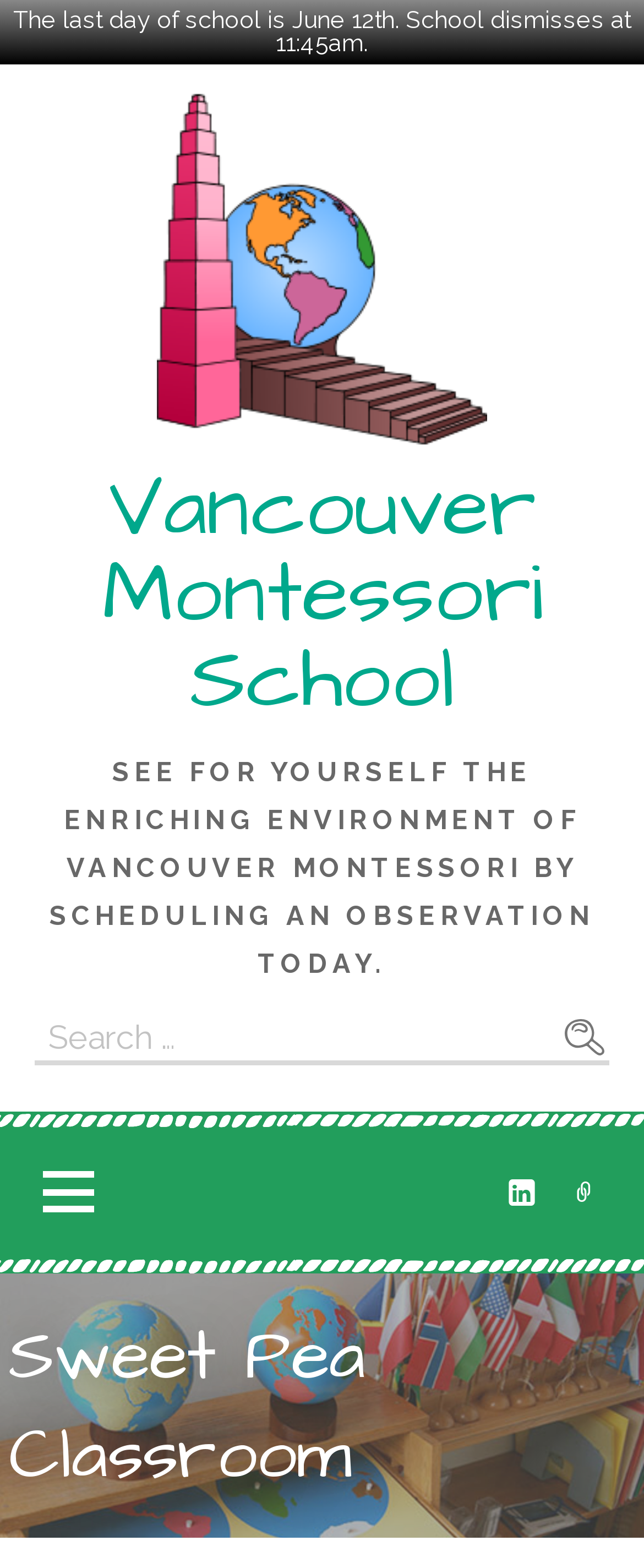Determine the main headline of the webpage and provide its text.

Sweet Pea Classroom